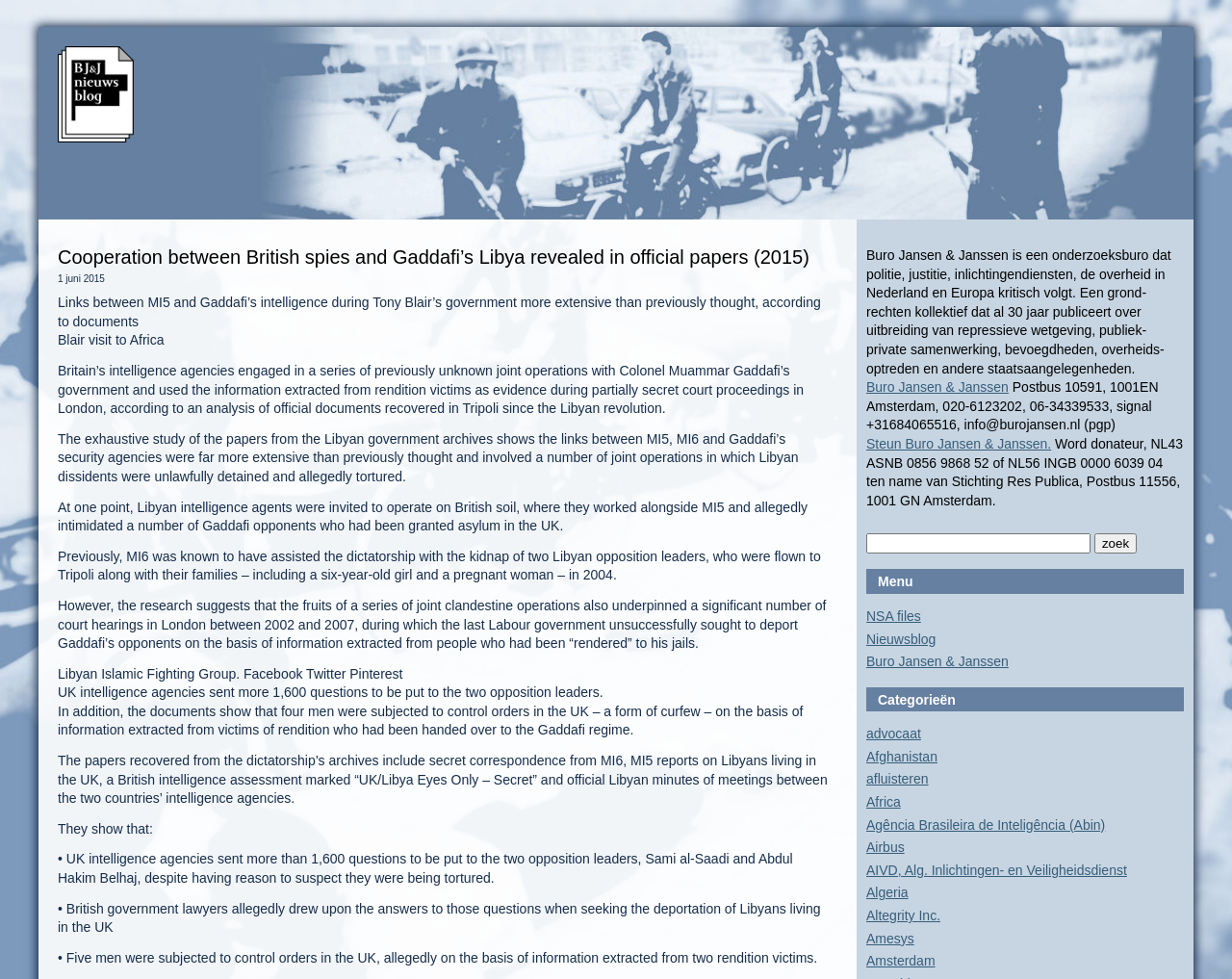Please determine the bounding box coordinates of the element's region to click in order to carry out the following instruction: "Follow the 'NSA files' link". The coordinates should be four float numbers between 0 and 1, i.e., [left, top, right, bottom].

[0.703, 0.621, 0.748, 0.637]